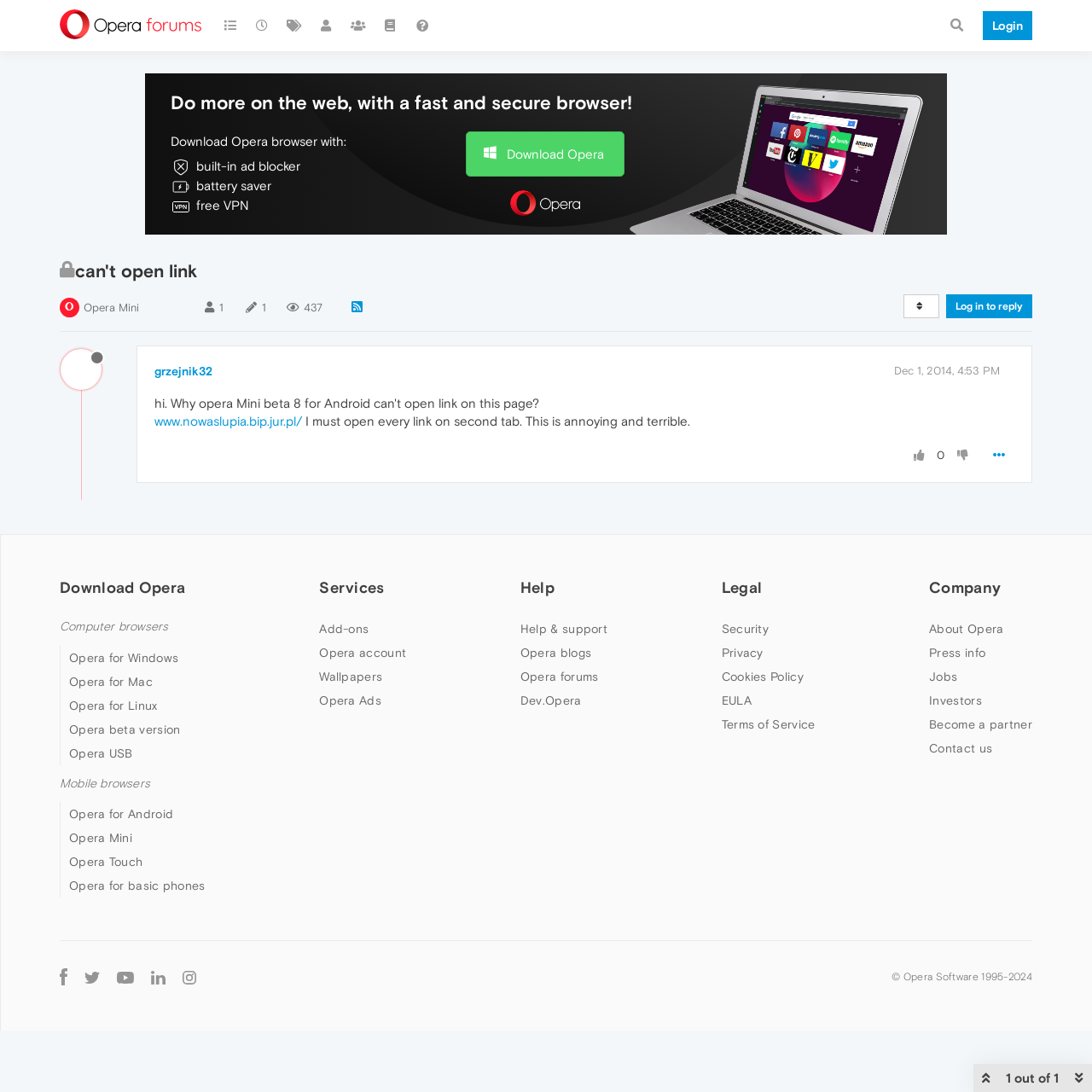Using the description "Opera for Android", predict the bounding box of the relevant HTML element.

[0.063, 0.739, 0.159, 0.751]